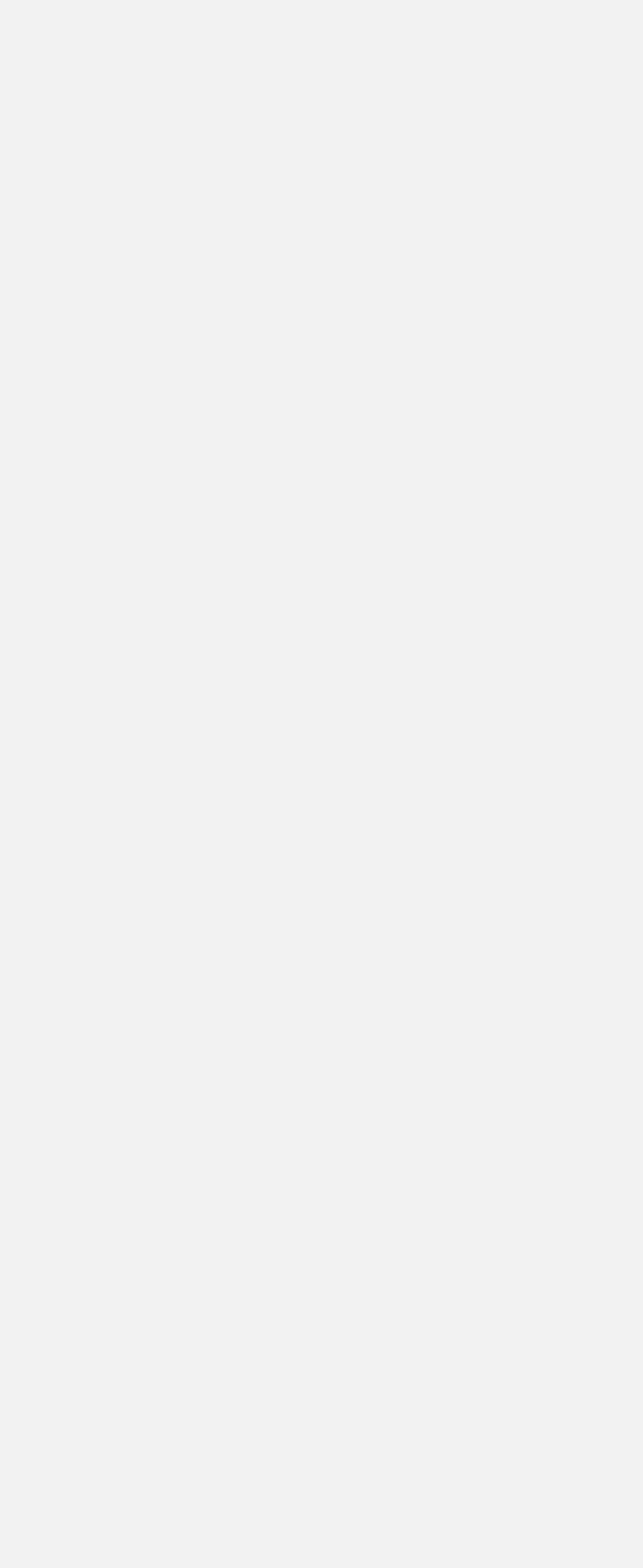Give a one-word or short-phrase answer to the following question: 
What is the logo image above the main menu?

ESPN Events